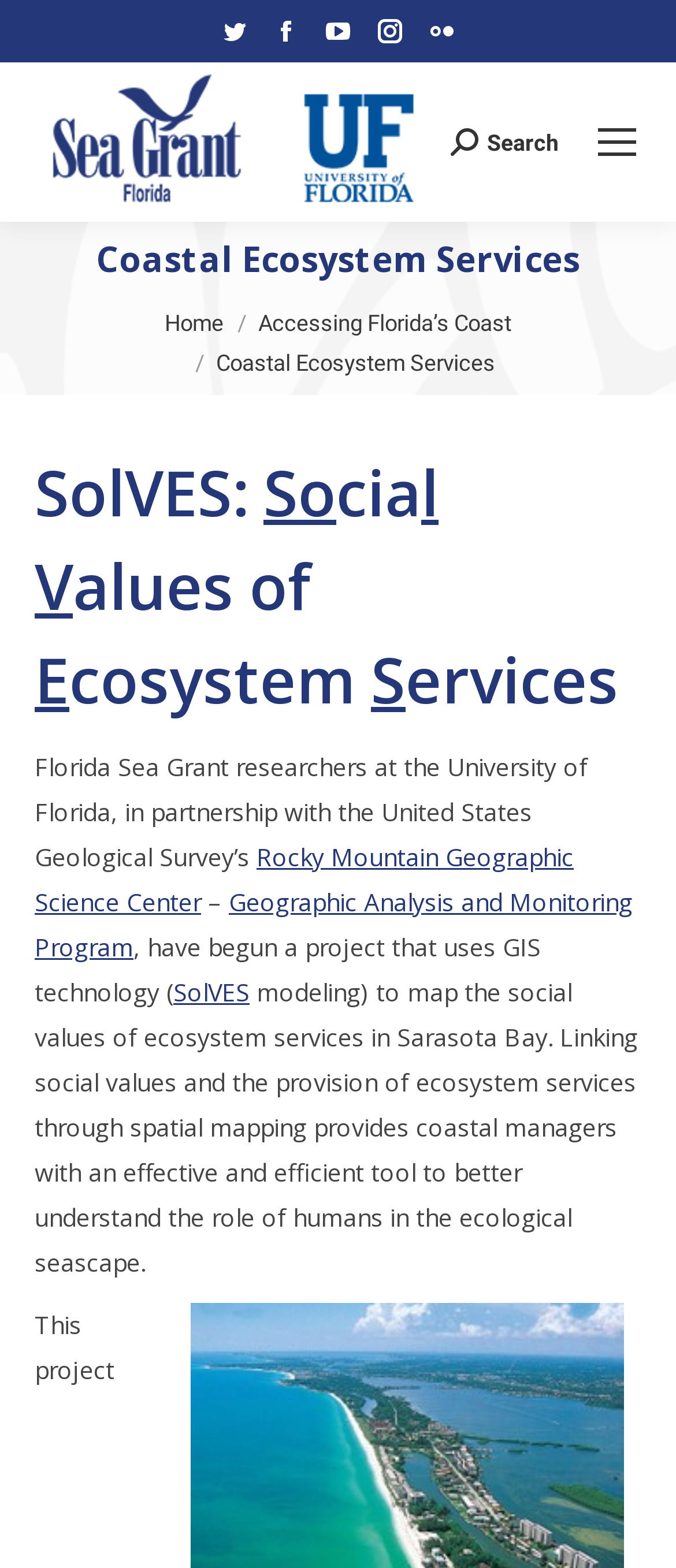Please find the bounding box coordinates for the clickable element needed to perform this instruction: "Donate".

None